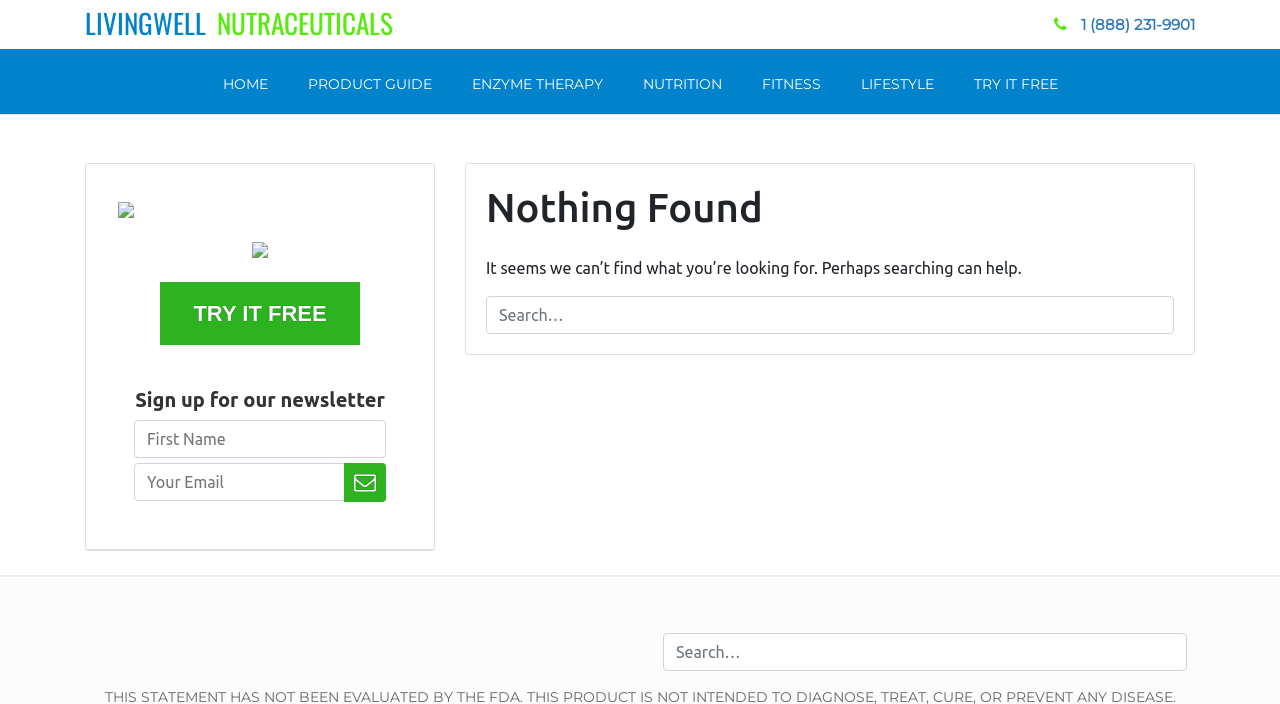Please locate the bounding box coordinates of the element that should be clicked to achieve the given instruction: "search for something".

[0.38, 0.42, 0.917, 0.474]